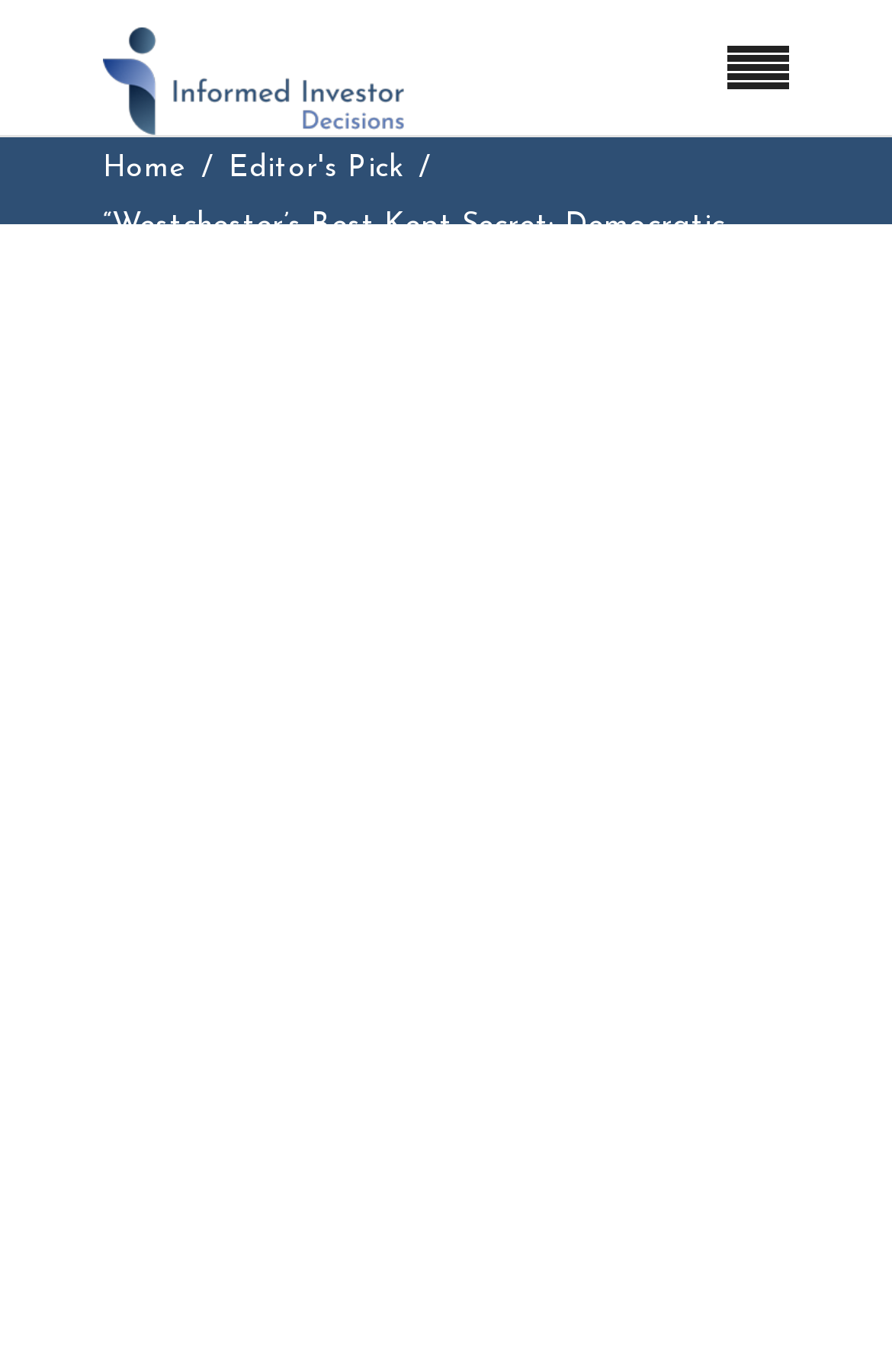Answer the question below in one word or phrase:
How many links are present in the top navigation bar?

2